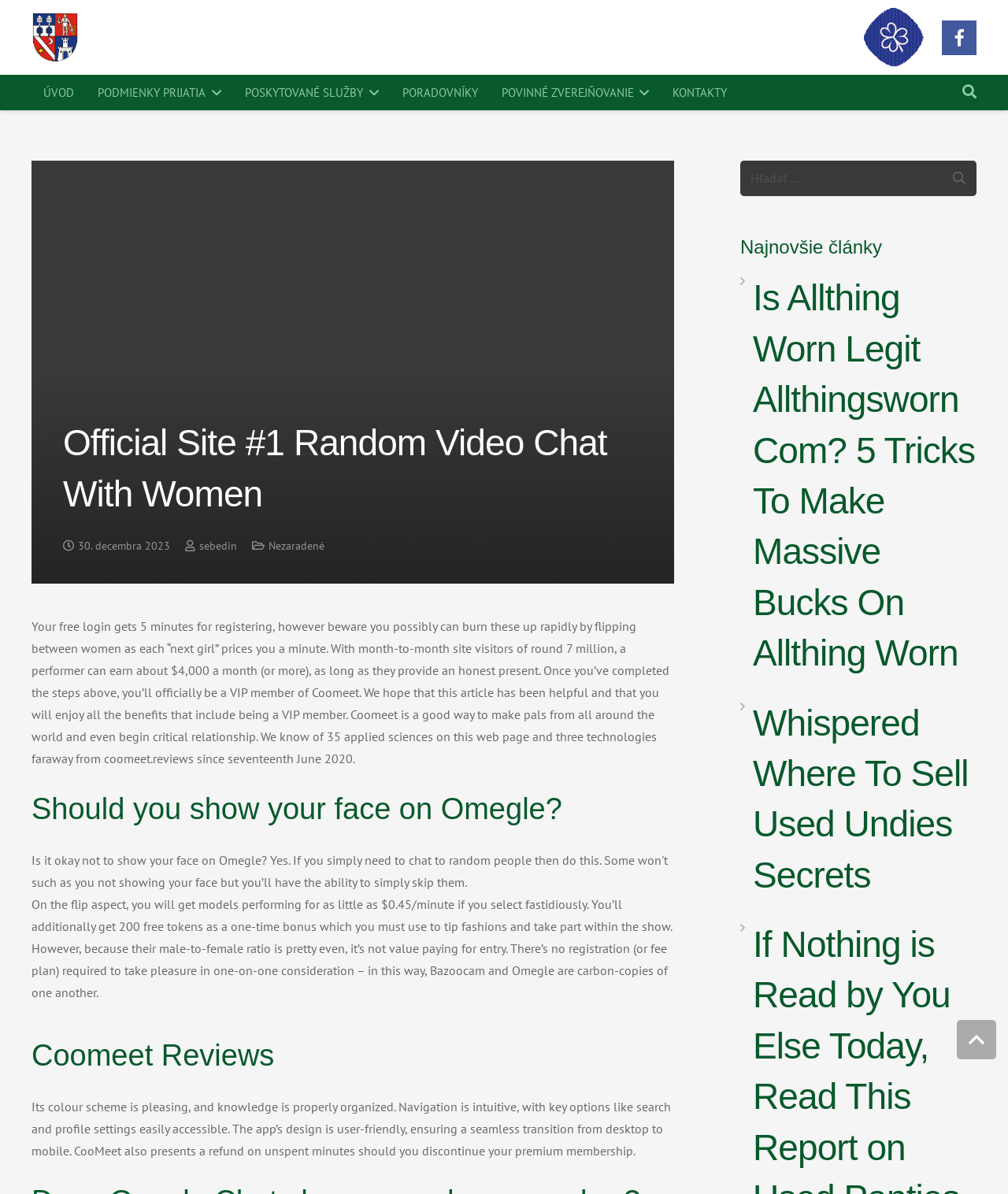Please find the bounding box coordinates for the clickable element needed to perform this instruction: "Click on the 'KONTAKTY' link".

[0.656, 0.063, 0.733, 0.092]